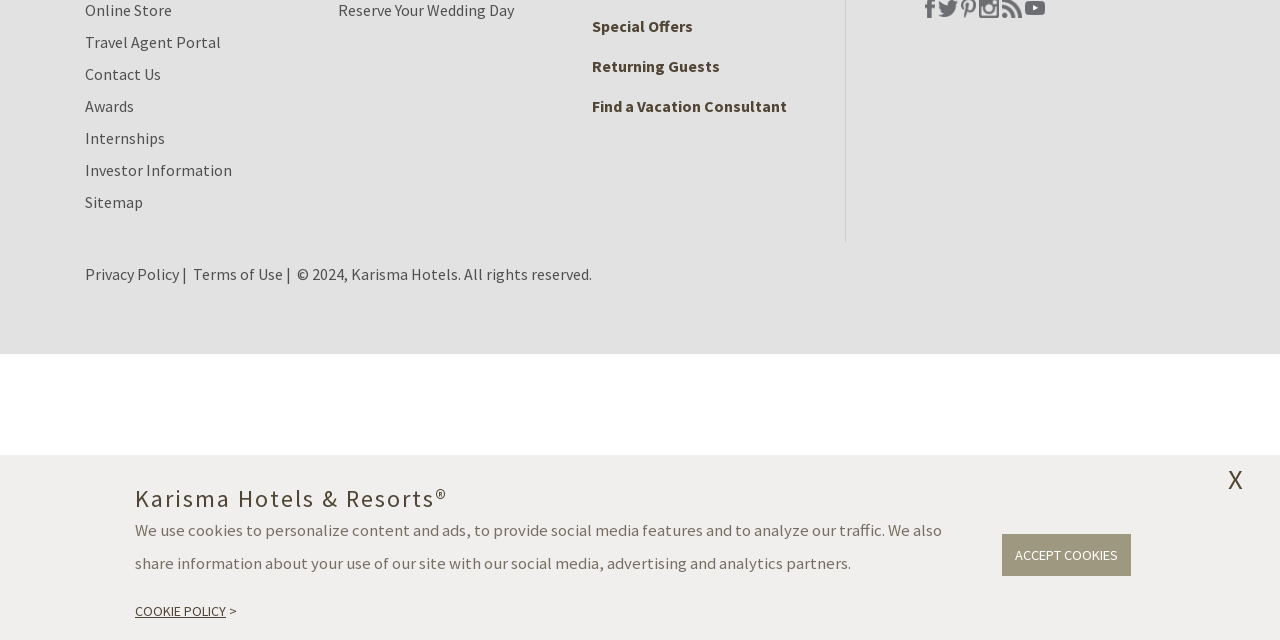From the given element description: "Travel Agent Portal", find the bounding box for the UI element. Provide the coordinates as four float numbers between 0 and 1, in the order [left, top, right, bottom].

[0.066, 0.05, 0.173, 0.081]